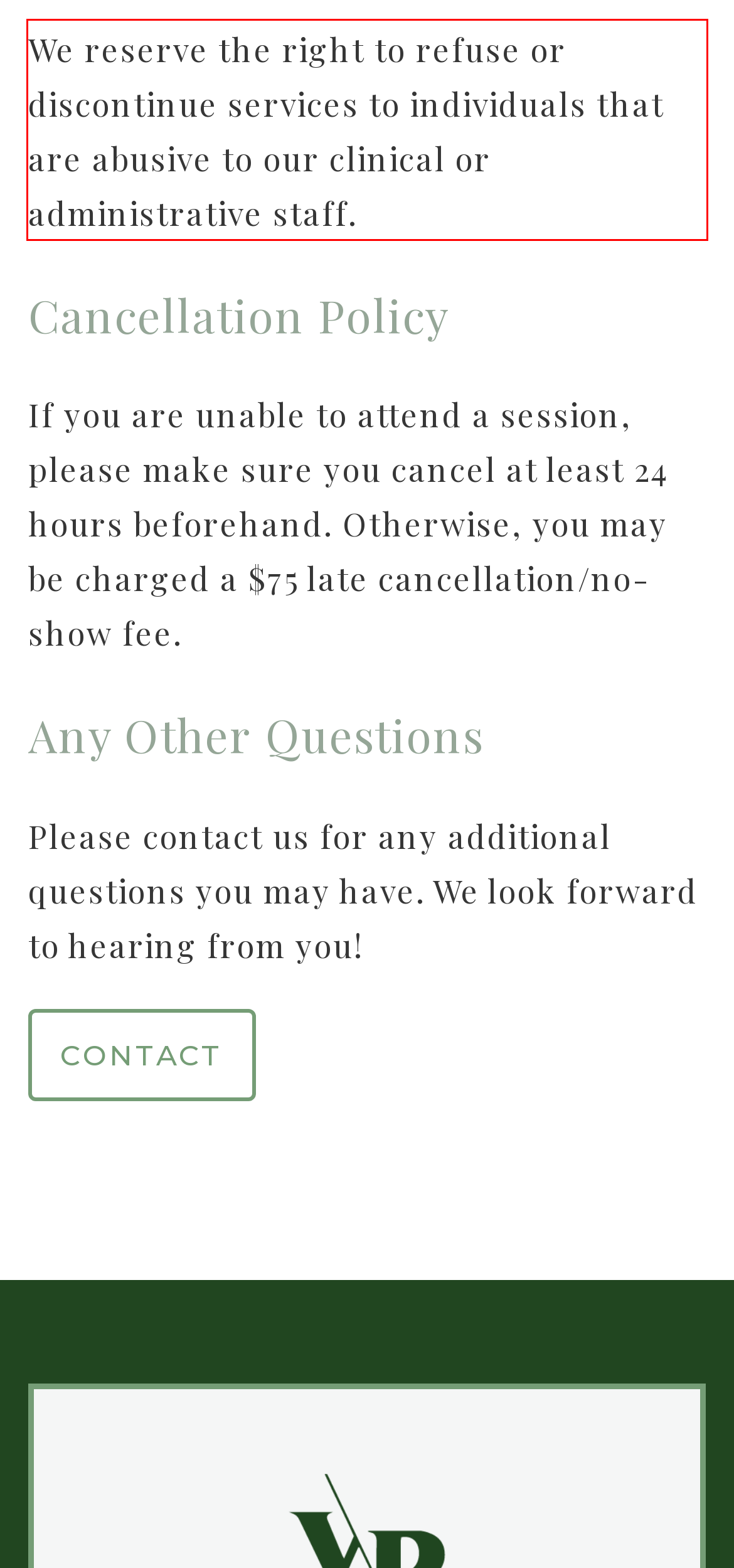Using the provided screenshot, read and generate the text content within the red-bordered area.

We reserve the right to refuse or discontinue services to individuals that are abusive to our clinical or administrative staff.